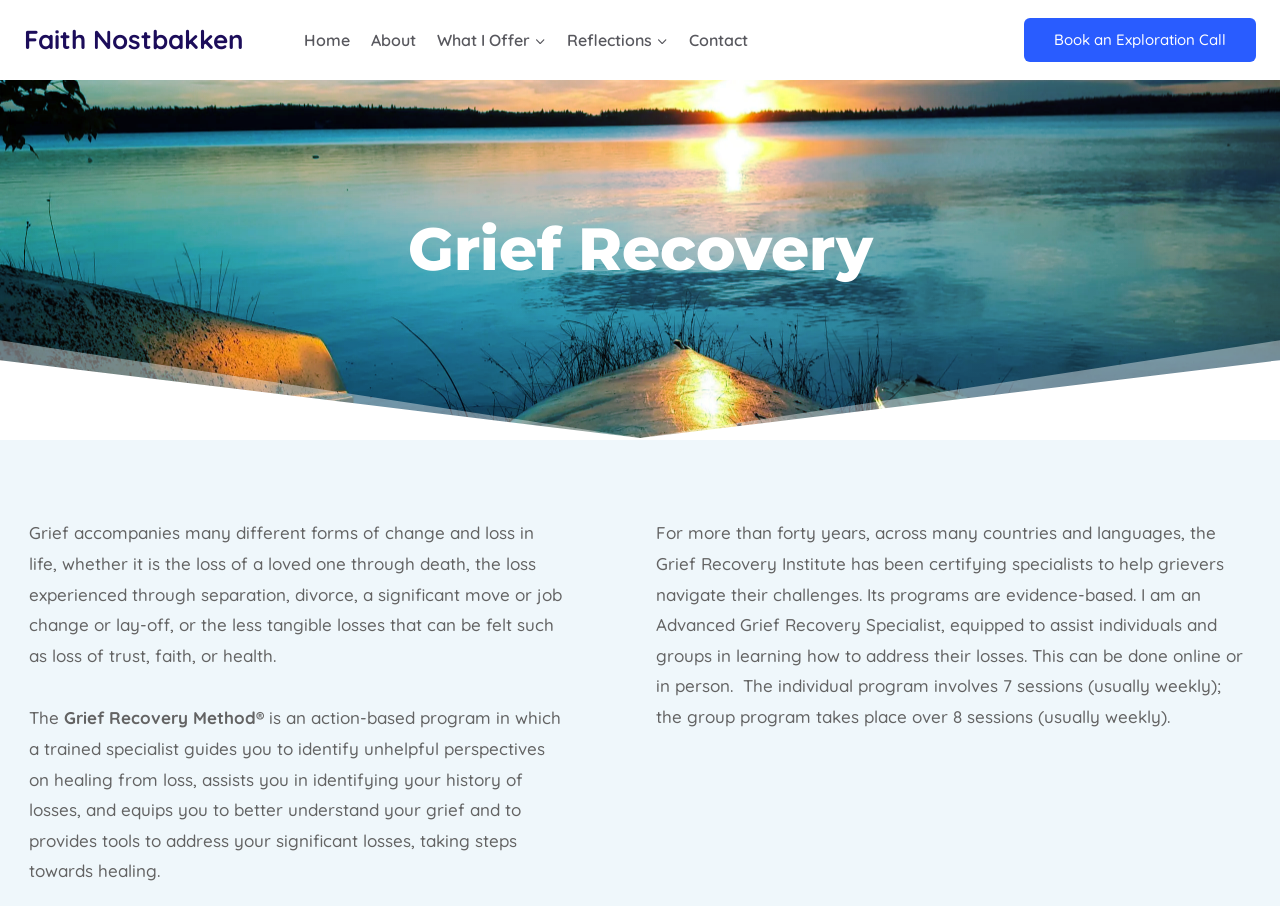Find the bounding box coordinates of the element to click in order to complete this instruction: "Click on the 'Book an Exploration Call' link". The bounding box coordinates must be four float numbers between 0 and 1, denoted as [left, top, right, bottom].

[0.8, 0.019, 0.981, 0.069]